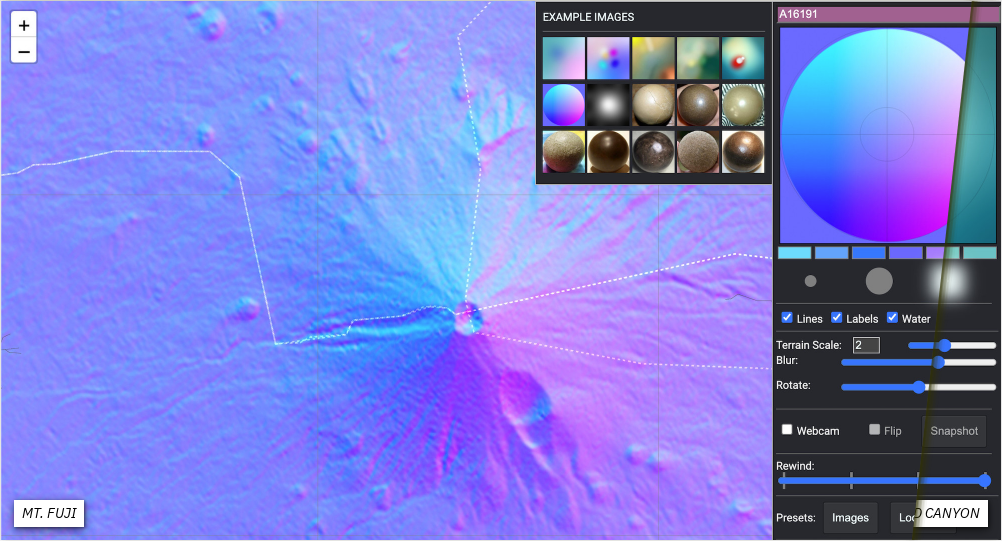What colors are used to depict the terrain map?
Please provide a comprehensive answer based on the visual information in the image.

The caption explicitly states that the terrain map of Mount Fuji is depicted in vibrant blues and pinks, highlighting the topographical features of the iconic mountain.